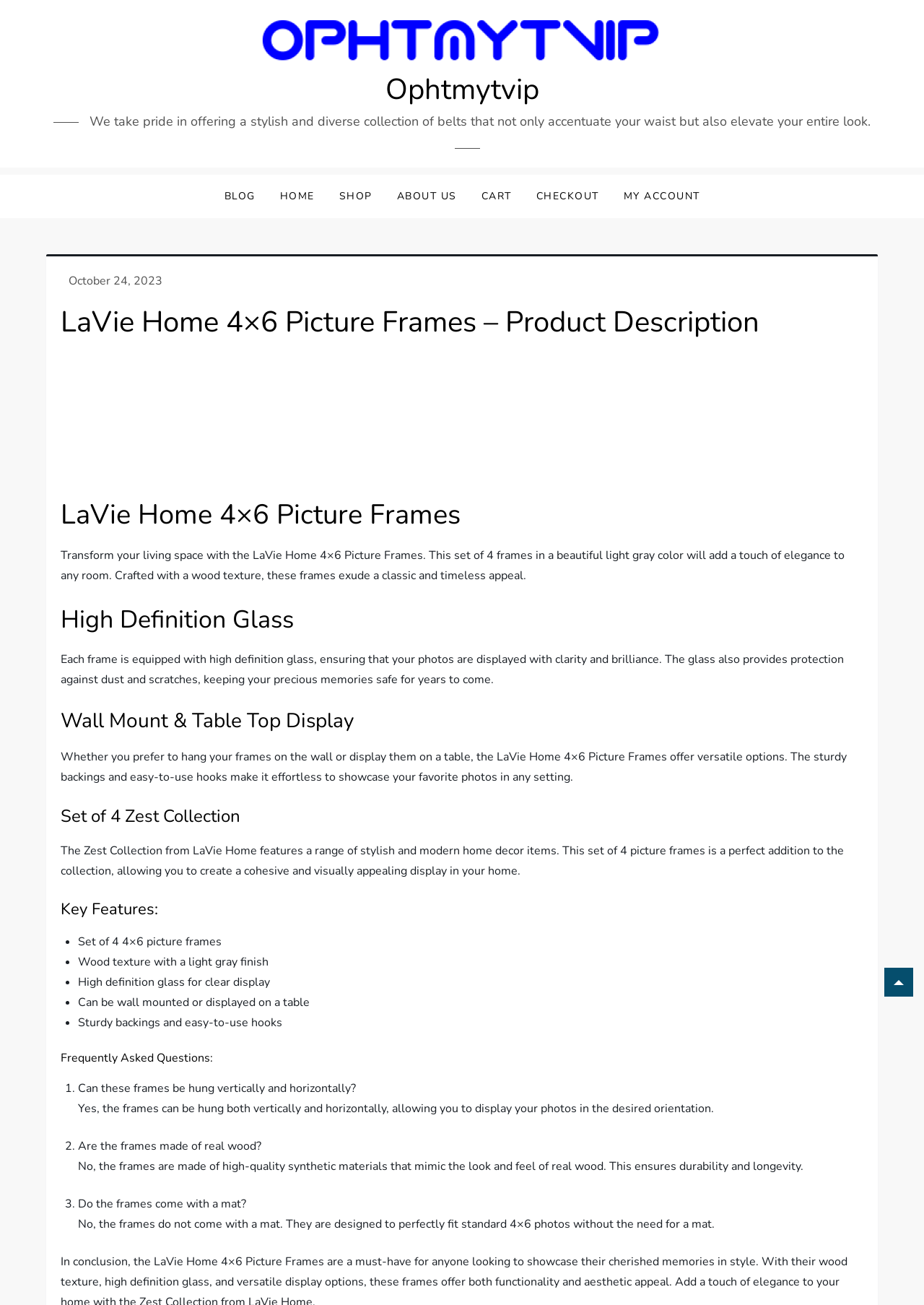Kindly determine the bounding box coordinates of the area that needs to be clicked to fulfill this instruction: "Click on the 'SHOP' link".

[0.355, 0.134, 0.414, 0.167]